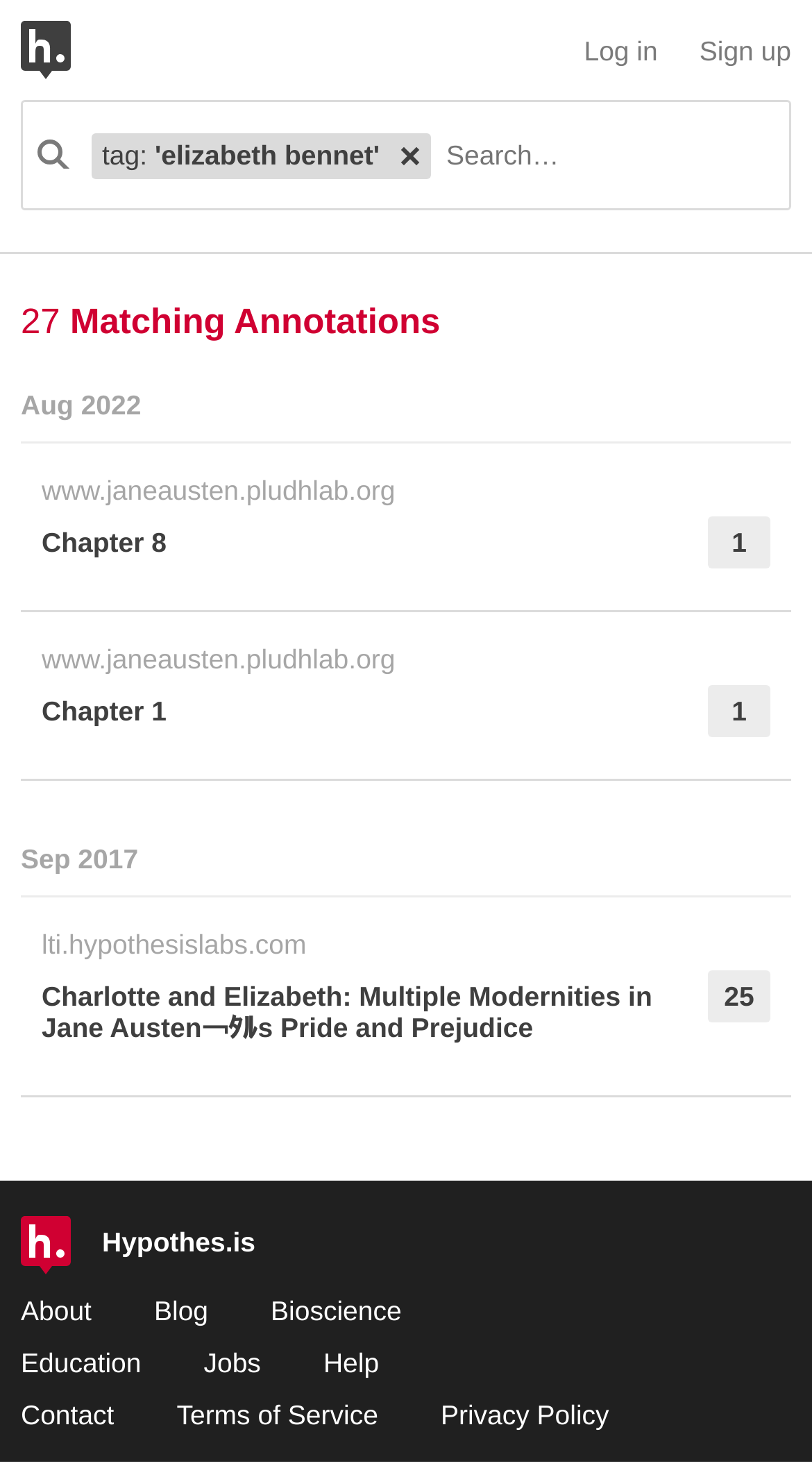How many annotations are added to 'Charlotte and Elizabeth: Multiple Modernities in Jane Austen’s Pride and Prejudice'?
Based on the image, answer the question in a detailed manner.

I found the link 'Charlotte and Elizabeth: Multiple Modernities in Jane Austen’s Pride and Prejudice' in the search results and saw that it has 25 annotations added.